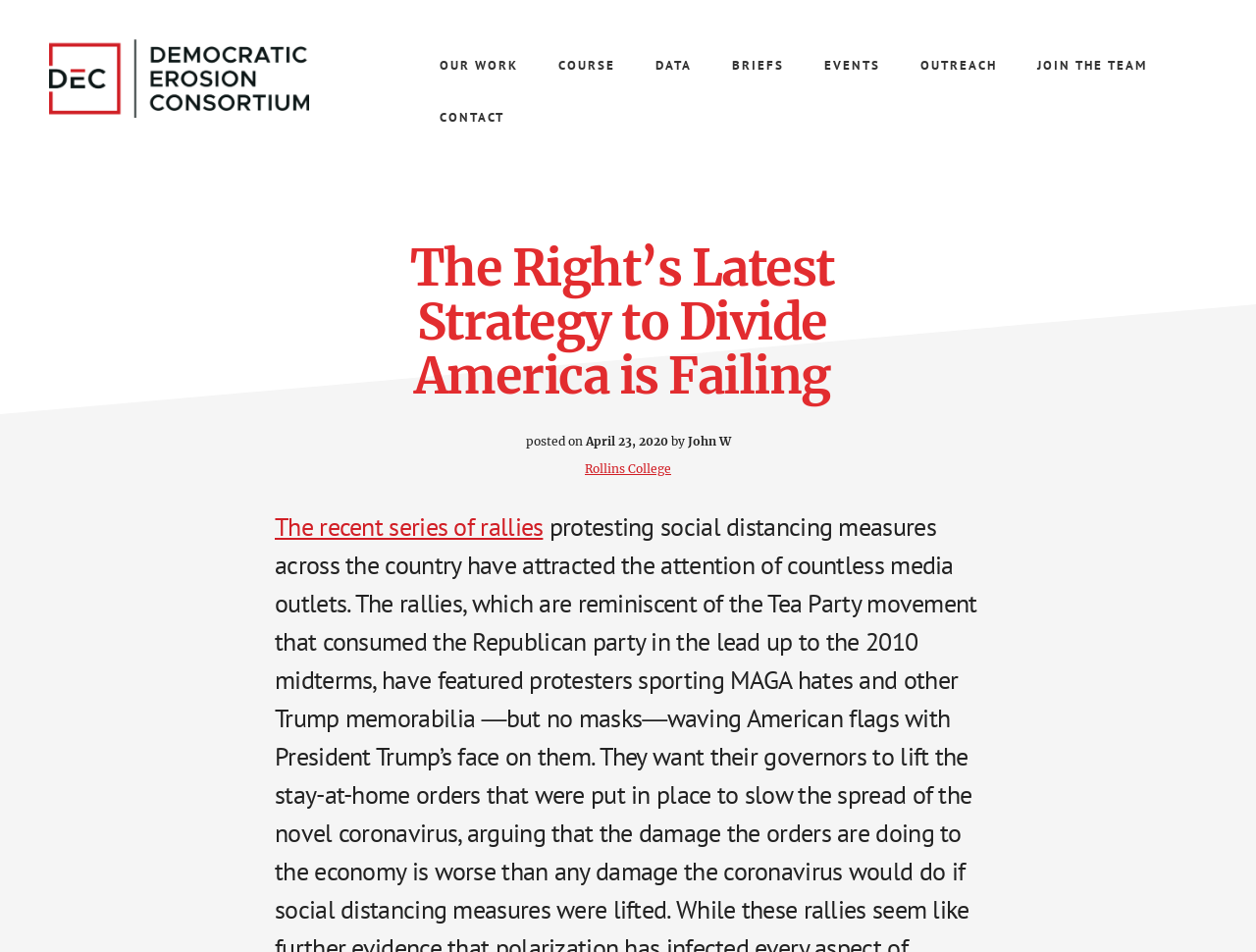Answer the question below in one word or phrase:
What is the topic of the article?

rallies protesting social distancing measures